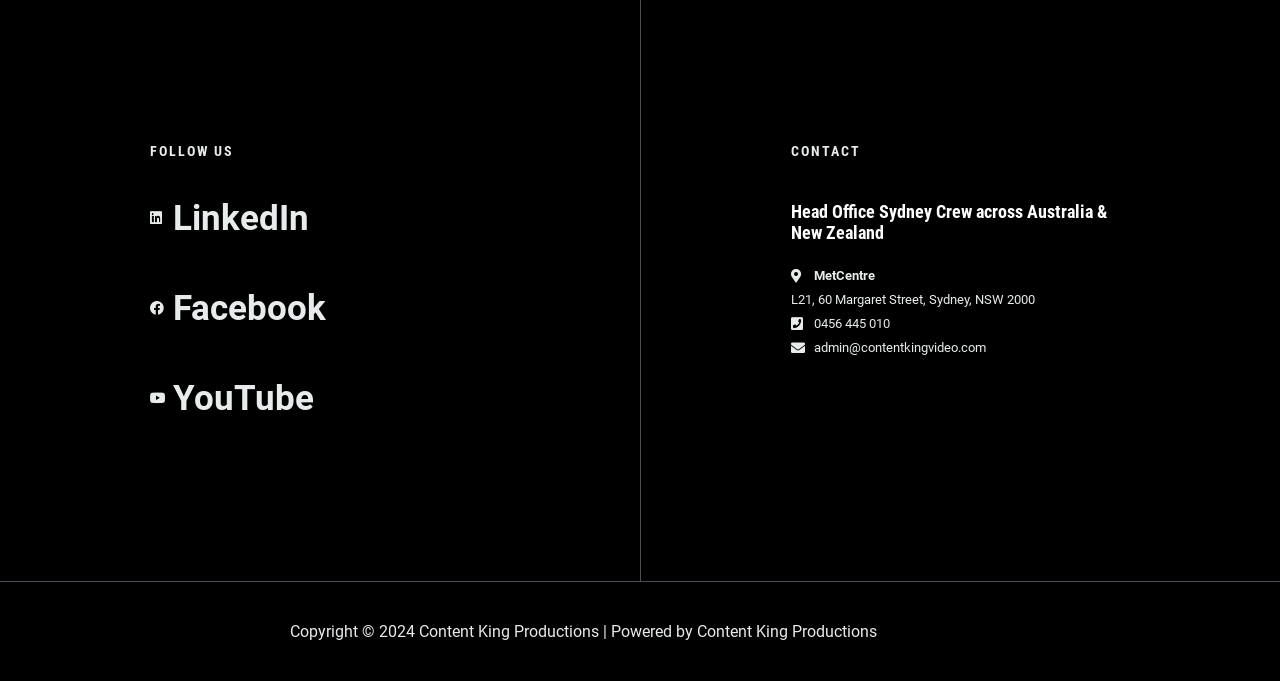Give a concise answer of one word or phrase to the question: 
What is the company's head office location?

Sydney